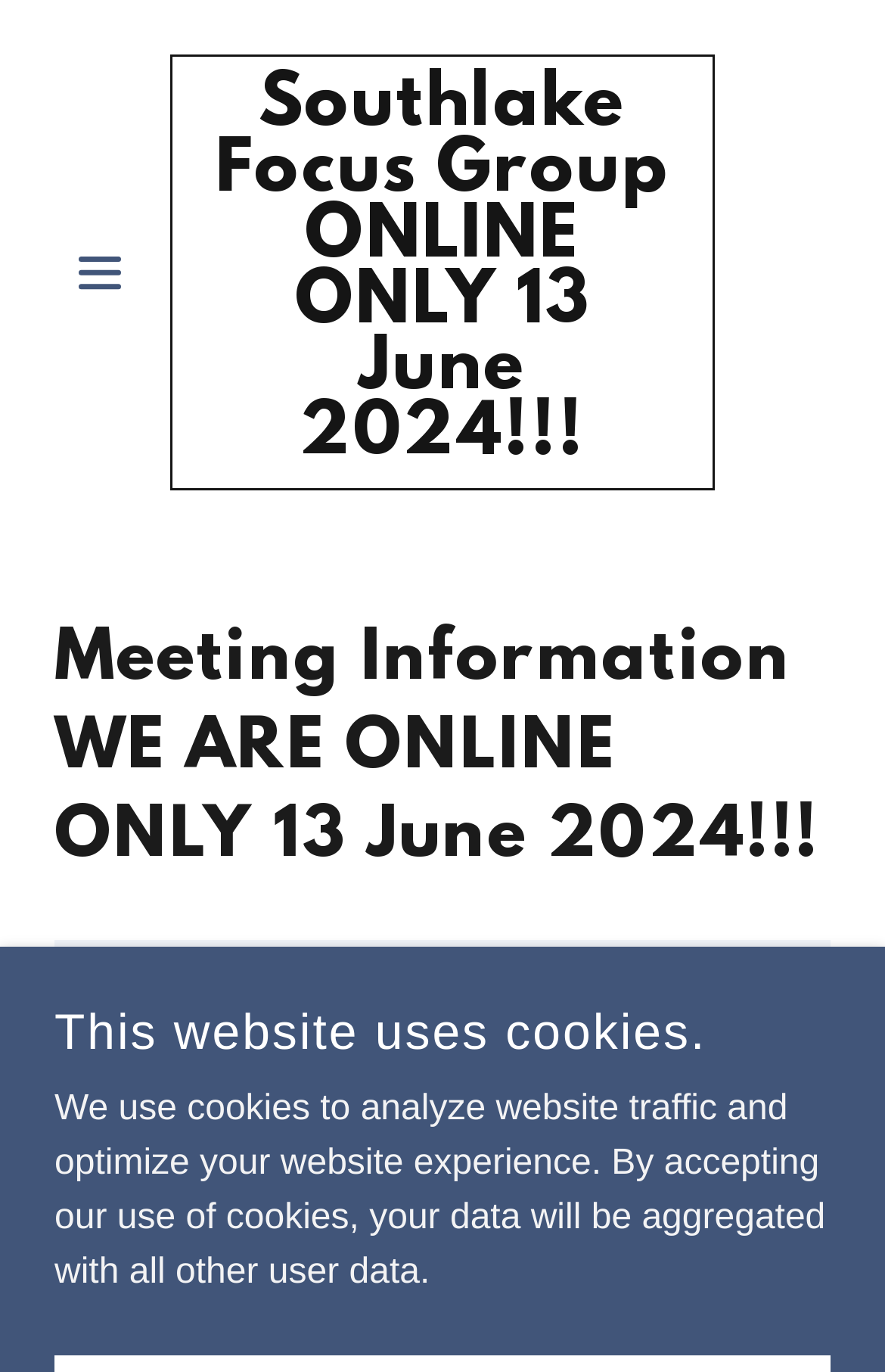Is the meeting online or offline?
Based on the content of the image, thoroughly explain and answer the question.

I found the answer by looking at the link element with the text 'Southlake Focus Group ONLINE ONLY 13 June 2024!!!' which indicates that the meeting is online only.